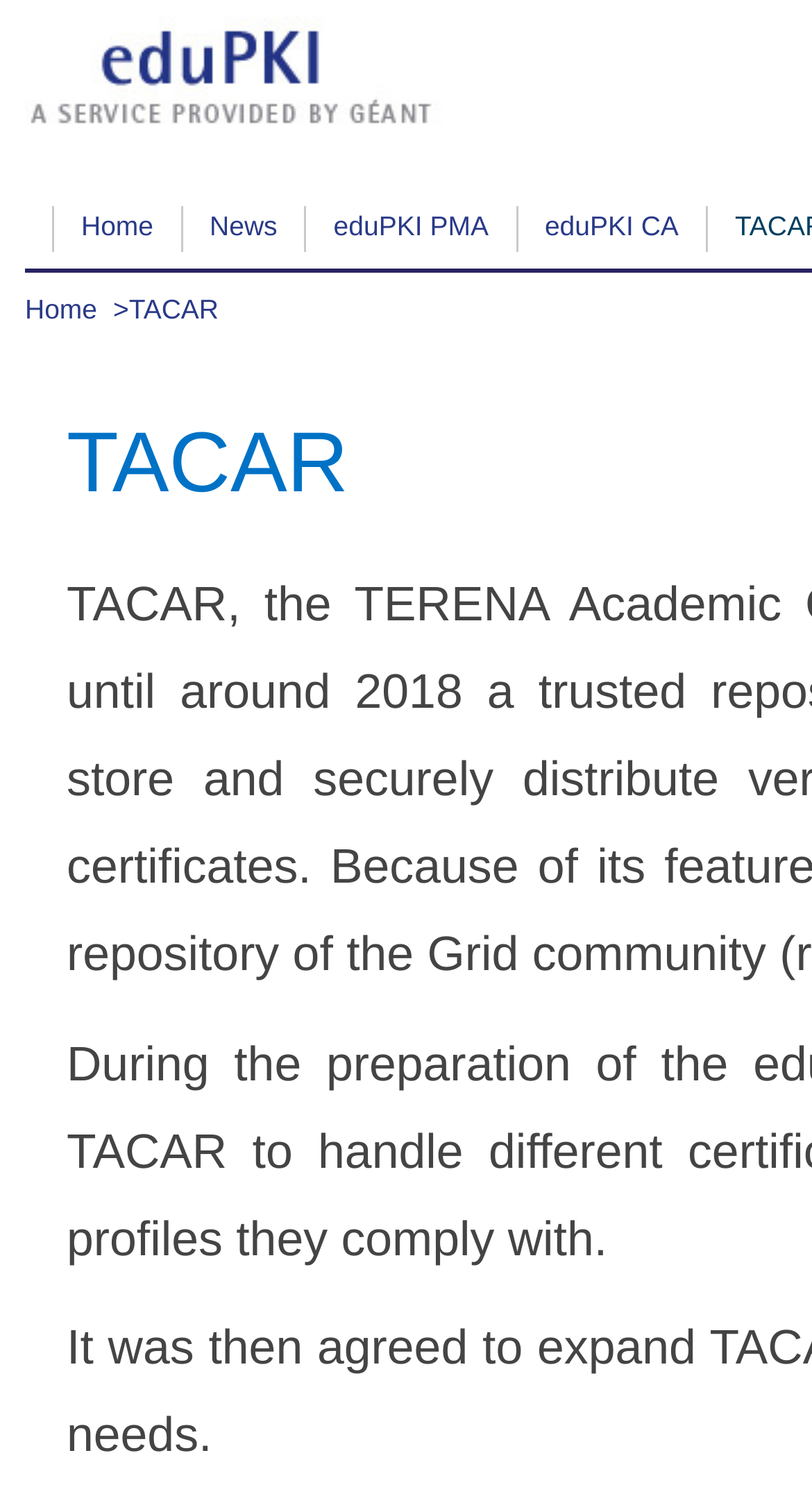Based on the element description "eduPKI PMA", predict the bounding box coordinates of the UI element.

[0.377, 0.139, 0.635, 0.16]